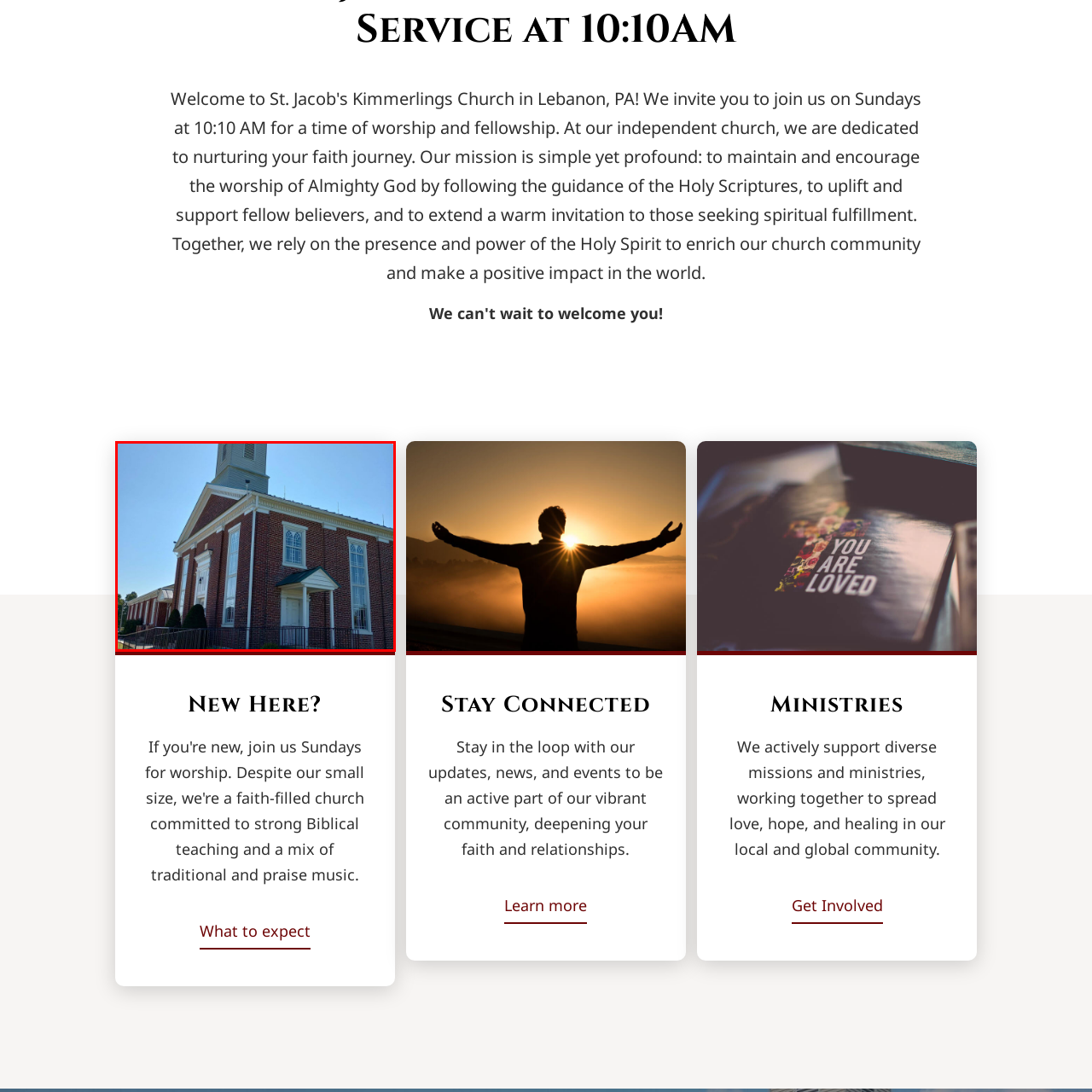What is on top of the steeple?
Study the area inside the red bounding box in the image and answer the question in detail.

According to the caption, the steeple 'rises elegantly from the roof, topped with a decorative finial', implying that the decorative finial is situated at the top of the steeple.